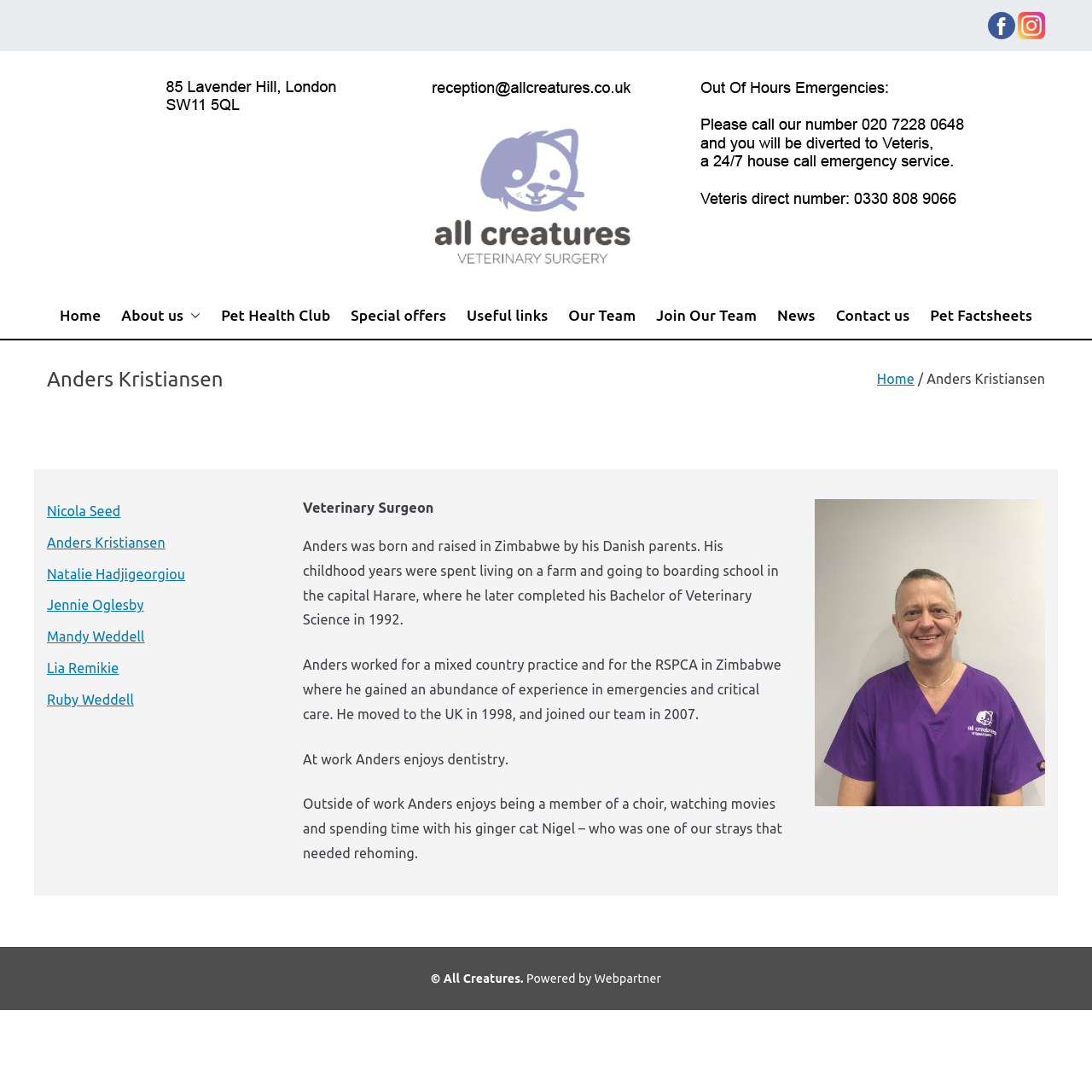How many team members are listed on the webpage?
Answer with a single word or short phrase according to what you see in the image.

7